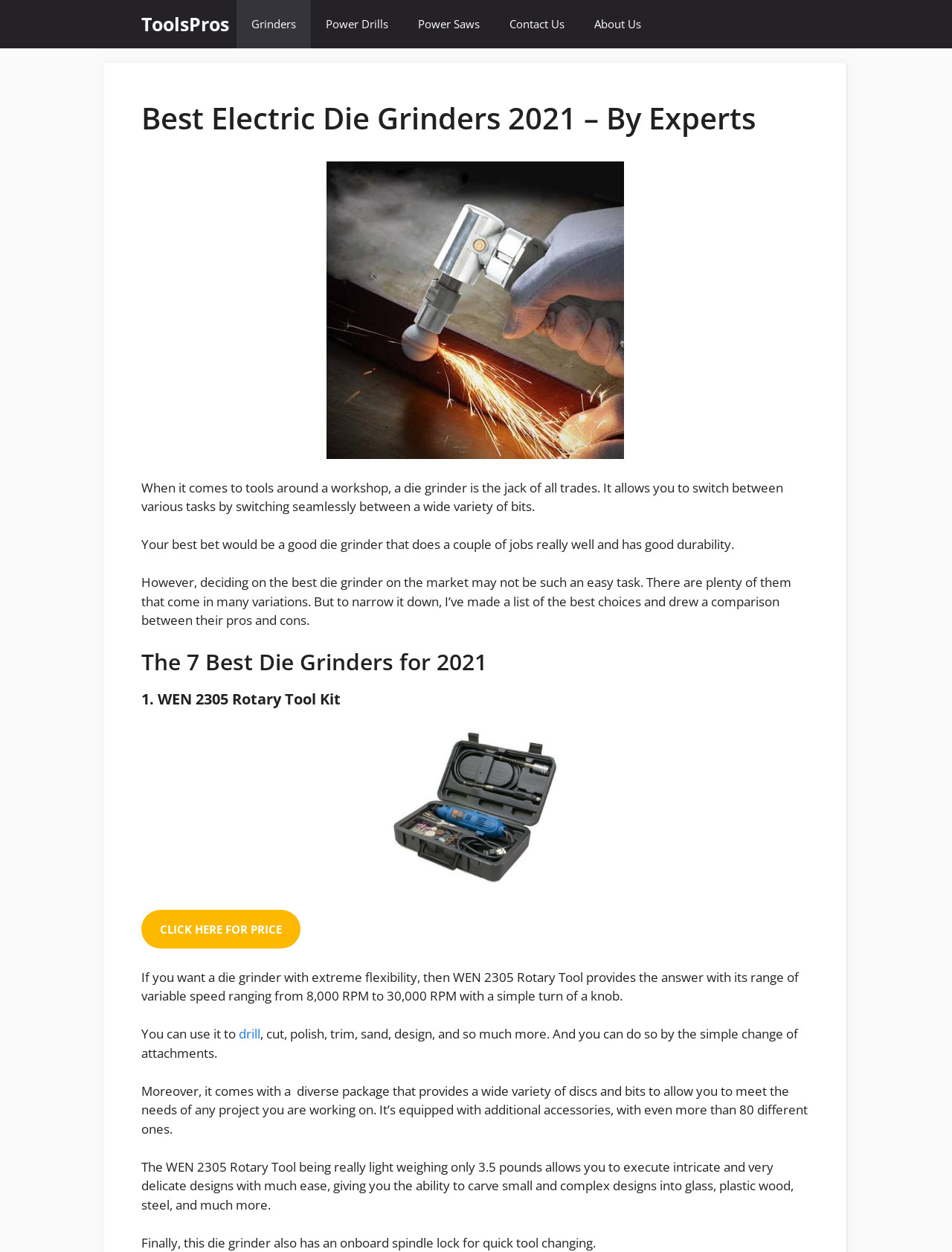Describe every aspect of the webpage comprehensively.

This webpage is about the best electric die grinders in 2021, as indicated by the title "Best Electric Die Grinders 2021 – By Experts - ToolsPros". At the top, there is a navigation bar with links to "ToolsPros", "Grinders", "Power Drills", "Power Saws", "Contact Us", and "About Us". 

Below the navigation bar, there is a large header that displays the title of the webpage. To the right of the header, there is a figure containing an image related to electric die grinders. 

The main content of the webpage starts with a brief introduction to die grinders, explaining their versatility and importance in a workshop. The text is divided into three paragraphs, with the first paragraph introducing the concept of die grinders, the second paragraph highlighting the importance of choosing a good die grinder, and the third paragraph explaining the purpose of the article, which is to provide a list of the best die grinders and their comparisons.

Below the introduction, there is a heading "The 7 Best Die Grinders for 2021", followed by a list of die grinders, each with its own heading, description, and link to its price. The first die grinder listed is the WEN 2305 Rotary Tool Kit, which is described as a flexible tool with variable speed and a wide range of attachments. The description is divided into five paragraphs, explaining the tool's features, versatility, and accessories.